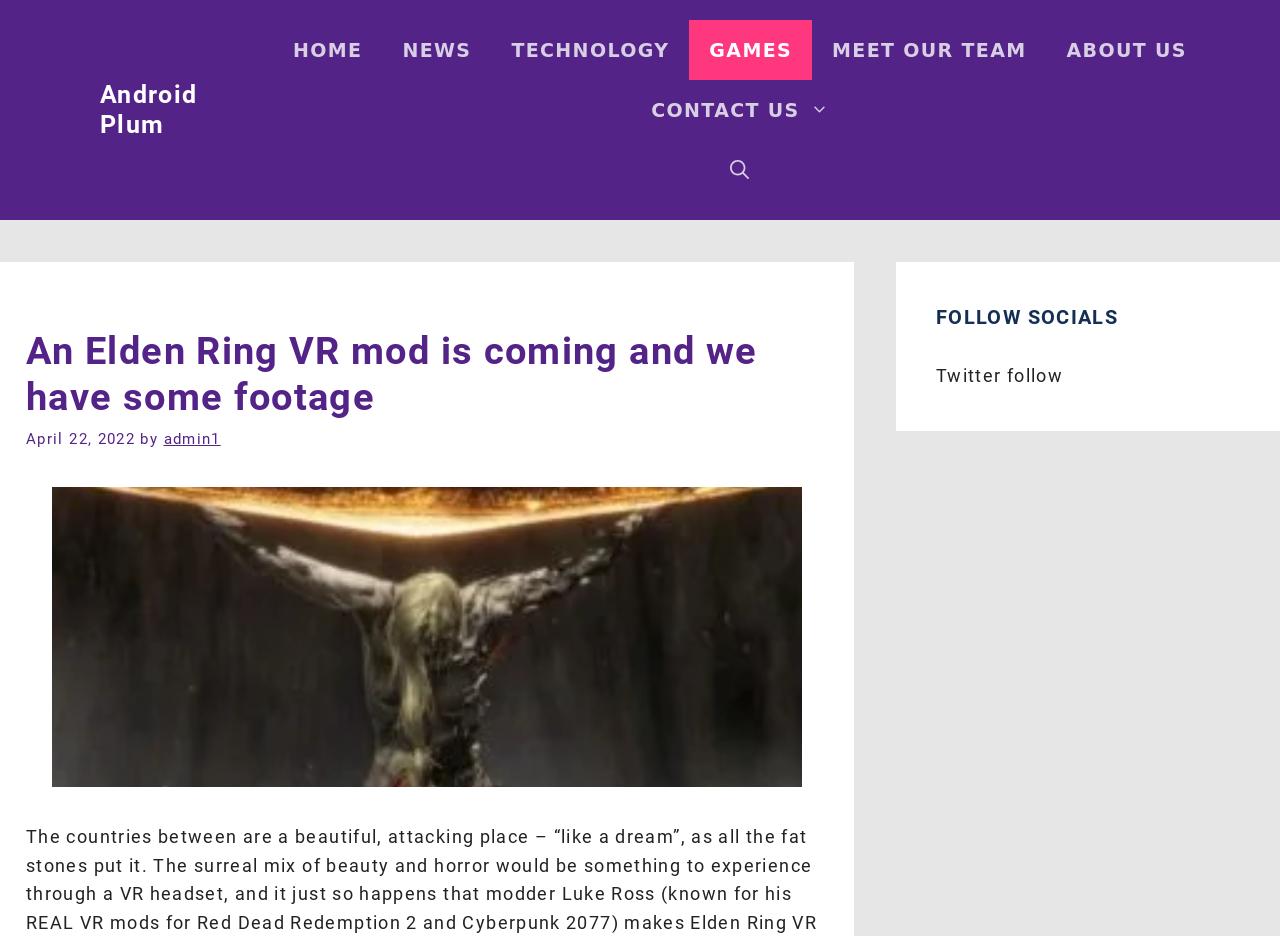Please determine the bounding box coordinates for the element that should be clicked to follow these instructions: "search for something".

[0.555, 0.15, 0.601, 0.214]